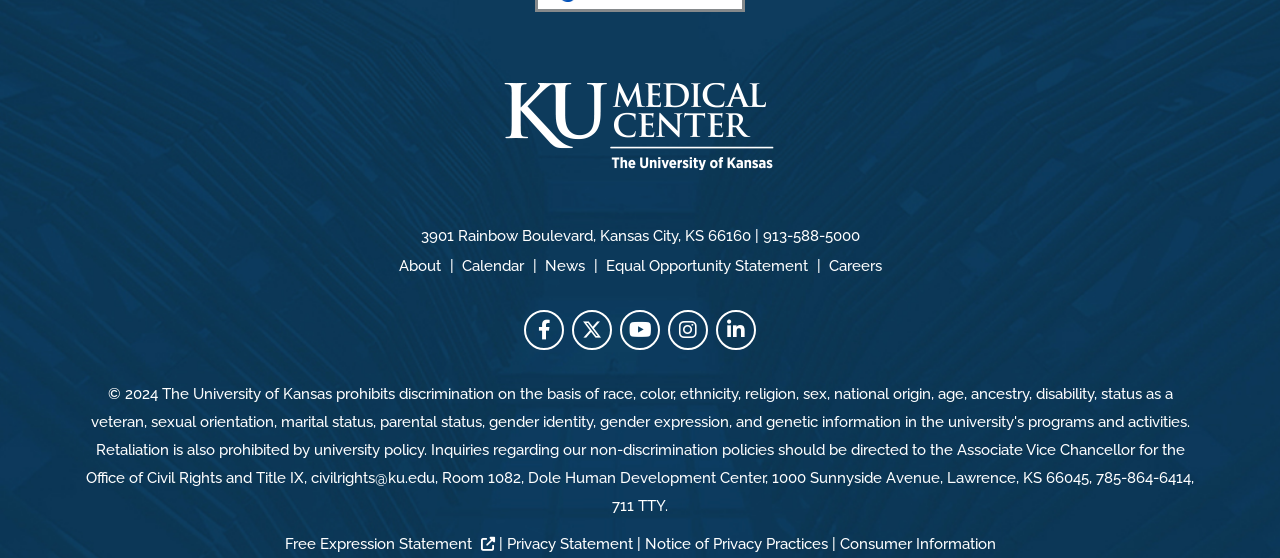Please provide a one-word or phrase answer to the question: 
What is the email address for civil rights?

civilrights@ku.edu